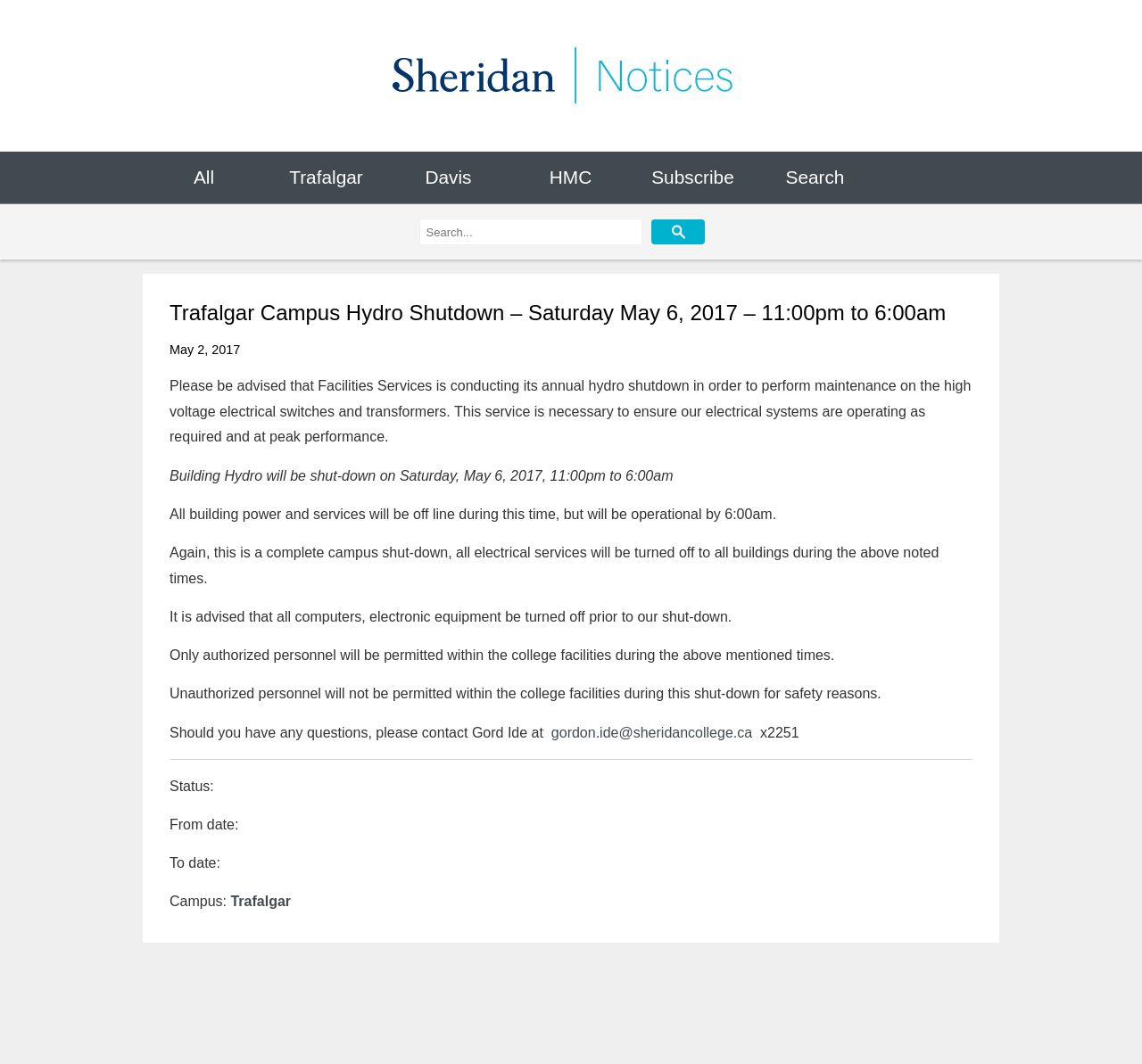When will the building hydro be shut down?
Carefully analyze the image and provide a thorough answer to the question.

According to the notice, the building hydro will be shut down on Saturday, May 6, 2017, from 11:00pm to 6:00am, as stated in the notice.